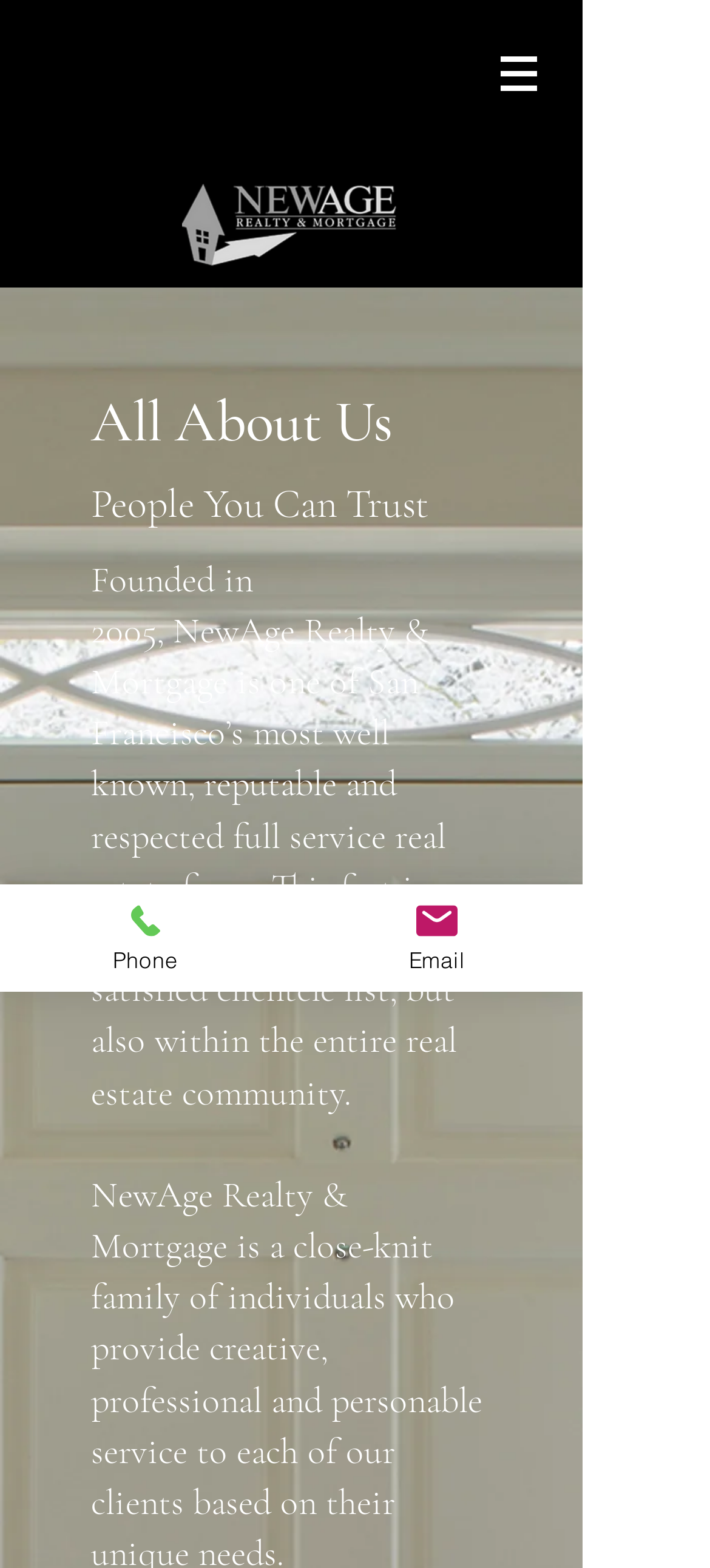Using the provided description Phone, find the bounding box coordinates for the UI element. Provide the coordinates in (top-left x, top-left y, bottom-right x, bottom-right y) format, ensuring all values are between 0 and 1.

[0.0, 0.564, 0.41, 0.632]